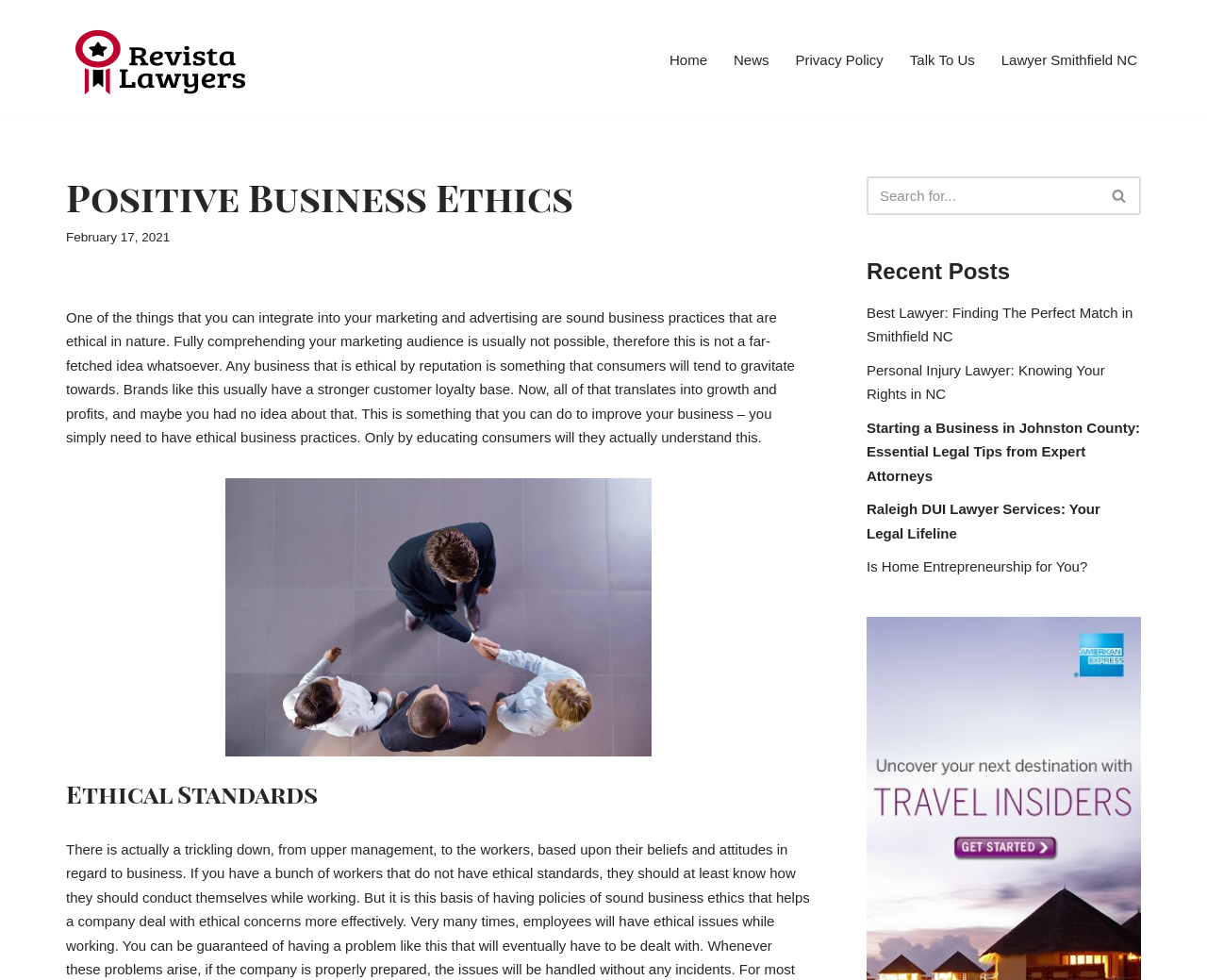Summarize the webpage in an elaborate manner.

The webpage is about Positive Business Ethics, specifically discussing the importance of integrating ethical practices into marketing and advertising. At the top left, there is a link to "Skip to content". Next to it, there is a link to "Revista Lawyer Personal, Professional, Proven results". 

On the top right, there is a primary navigation menu with links to "Home", "News", "Privacy Policy", "Talk To Us", and "Lawyer Smithfield NC". 

Below the navigation menu, there is a heading "Positive Business Ethics" followed by a time stamp "February 17, 2021". The main content of the page is a long paragraph discussing the benefits of ethical business practices, including stronger customer loyalty and growth. 

To the right of the main content, there is an image. Below the main content, there is a heading "Ethical Standards". On the bottom right, there is a search bar with a search button and a magnifying glass icon. 

Below the search bar, there is a section titled "Recent Posts" with five links to different articles, including "Best Lawyer: Finding The Perfect Match in Smithfield NC", "Personal Injury Lawyer: Knowing Your Rights in NC", "Starting a Business in Johnston County: Essential Legal Tips from Expert Attorneys", "Raleigh DUI Lawyer Services: Your Legal Lifeline", and "Is Home Entrepreneurship for You?".